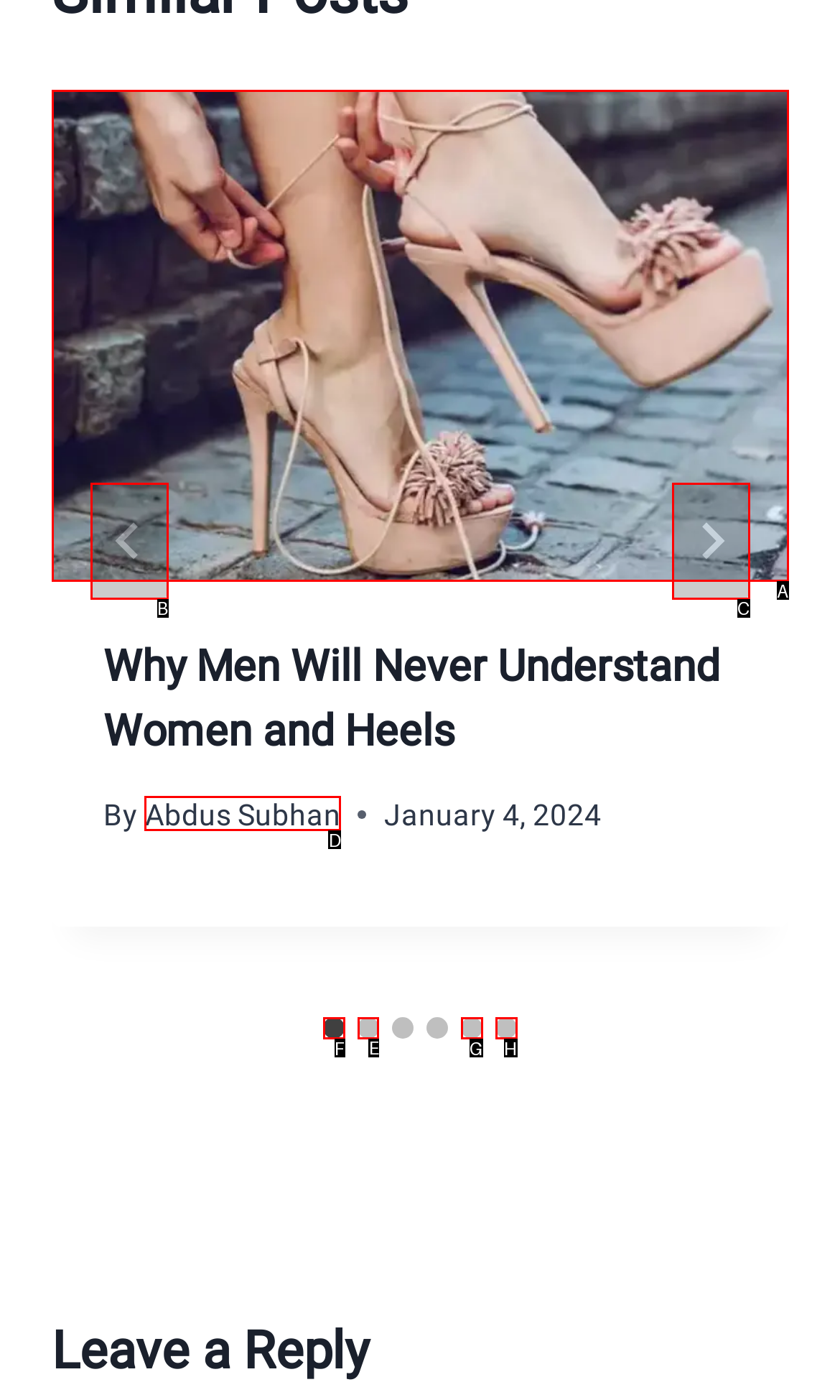Identify the letter of the UI element you need to select to accomplish the task: View client stories.
Respond with the option's letter from the given choices directly.

None